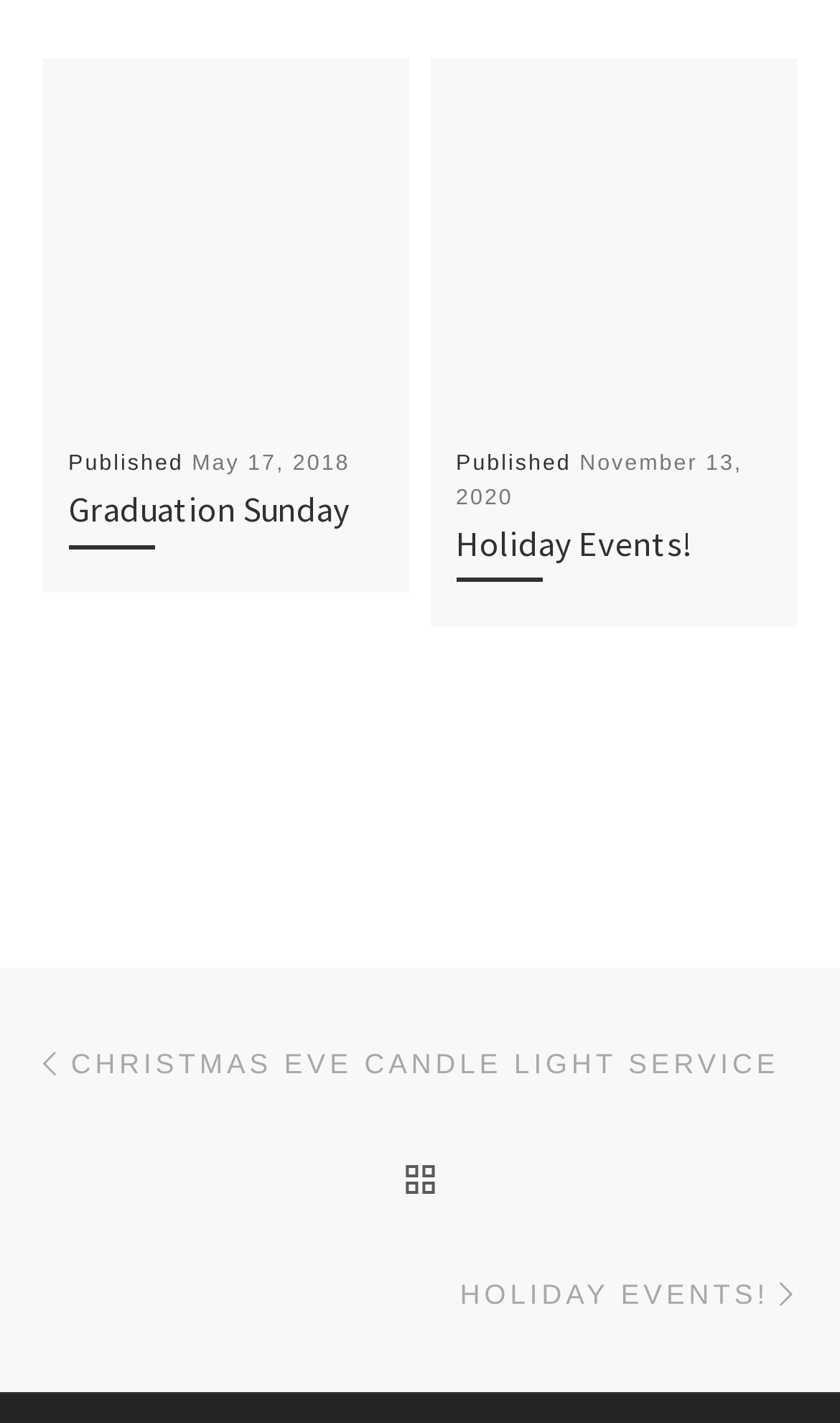What is the previous post?
From the image, respond using a single word or phrase.

CHRISTMAS EVE CANDLE LIGHT SERVICE